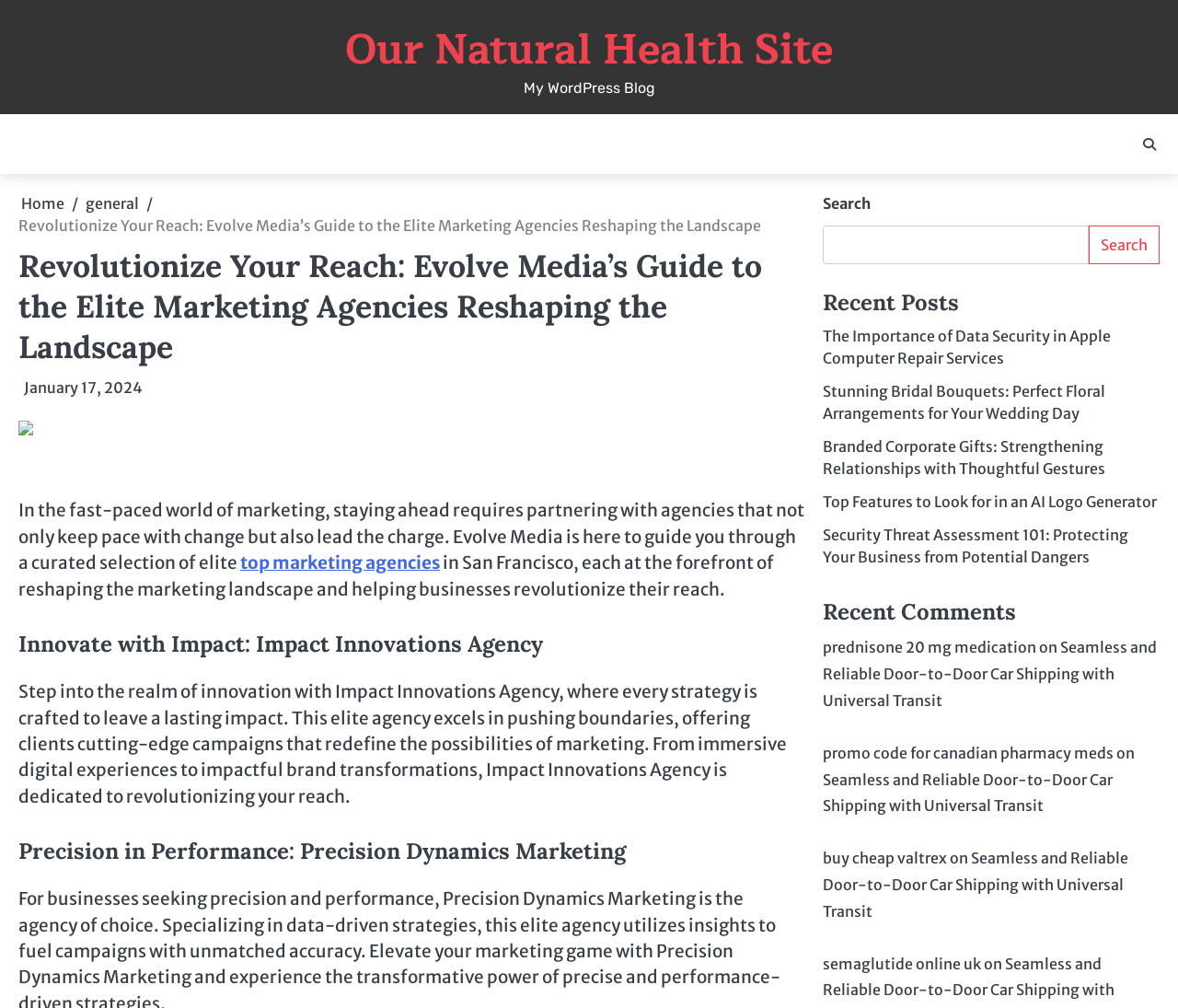Extract the text of the main heading from the webpage.

Revolutionize Your Reach: Evolve Media’s Guide to the Elite Marketing Agencies Reshaping the Landscape